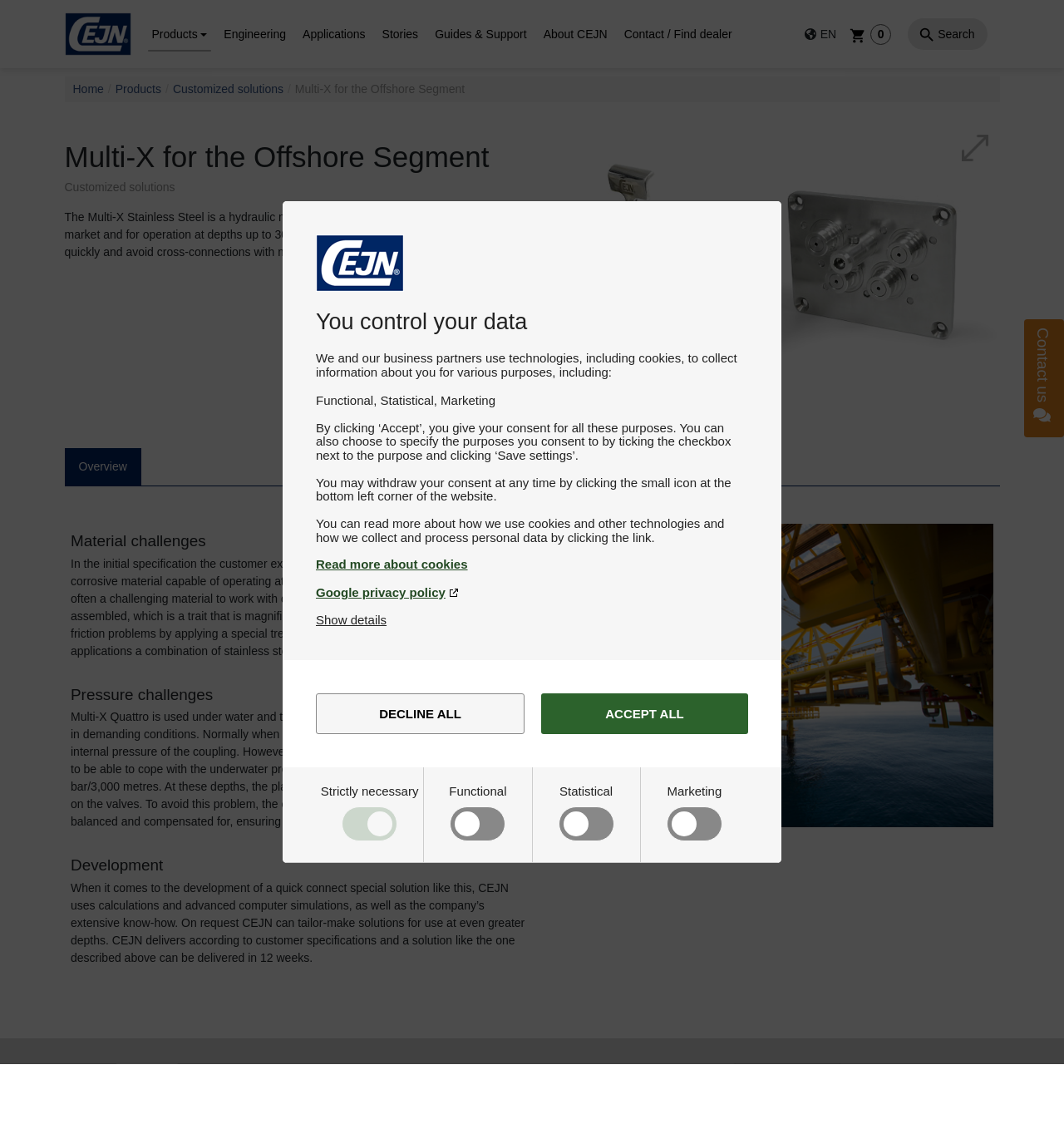What is the company name?
Please elaborate on the answer to the question with detailed information.

I found the answer by looking at the logo and the heading 'CEJN AB Head Office' at the bottom of the page.